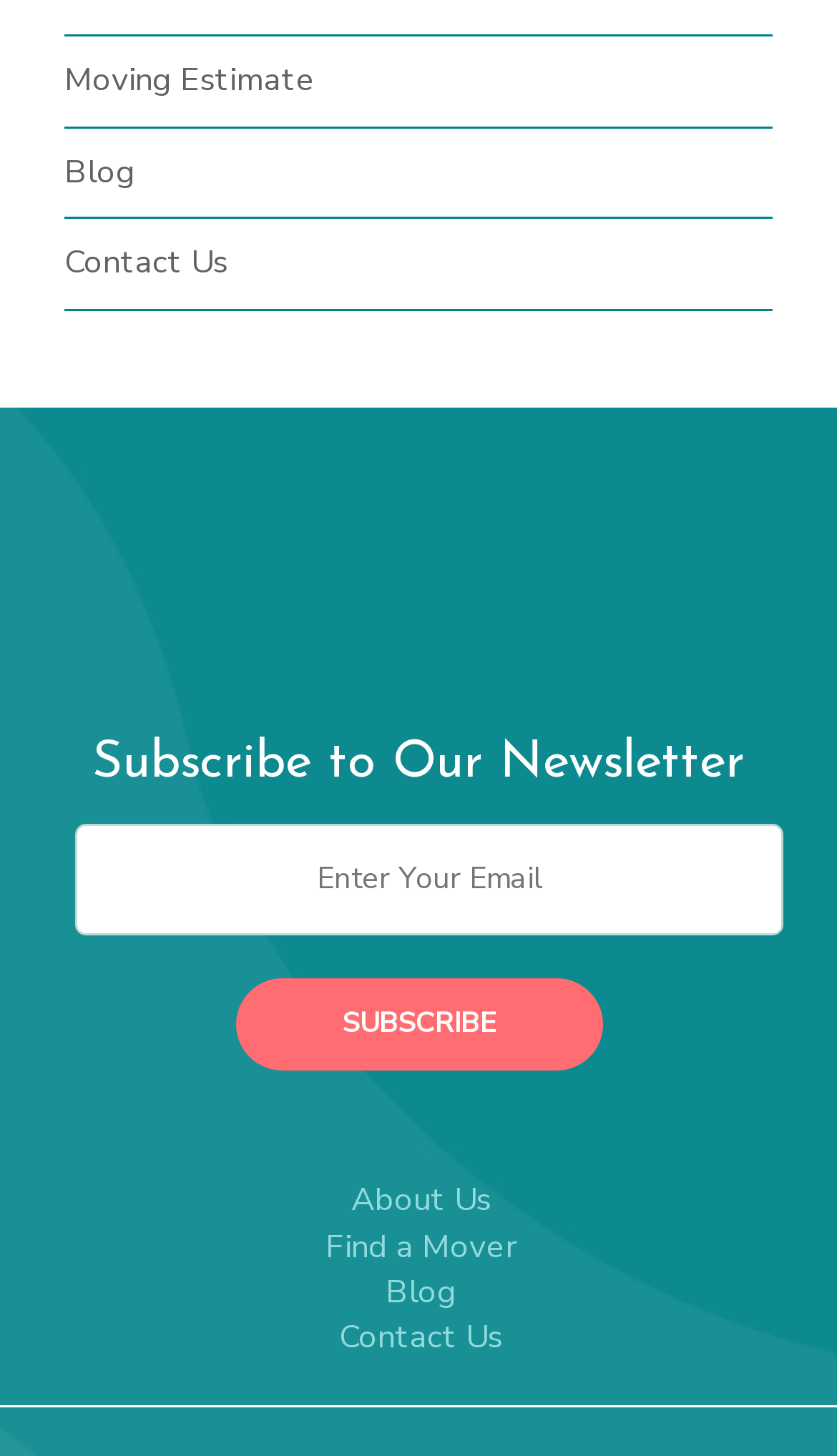Please determine the bounding box coordinates of the element to click on in order to accomplish the following task: "Visit About Us page". Ensure the coordinates are four float numbers ranging from 0 to 1, i.e., [left, top, right, bottom].

[0.419, 0.809, 0.586, 0.839]